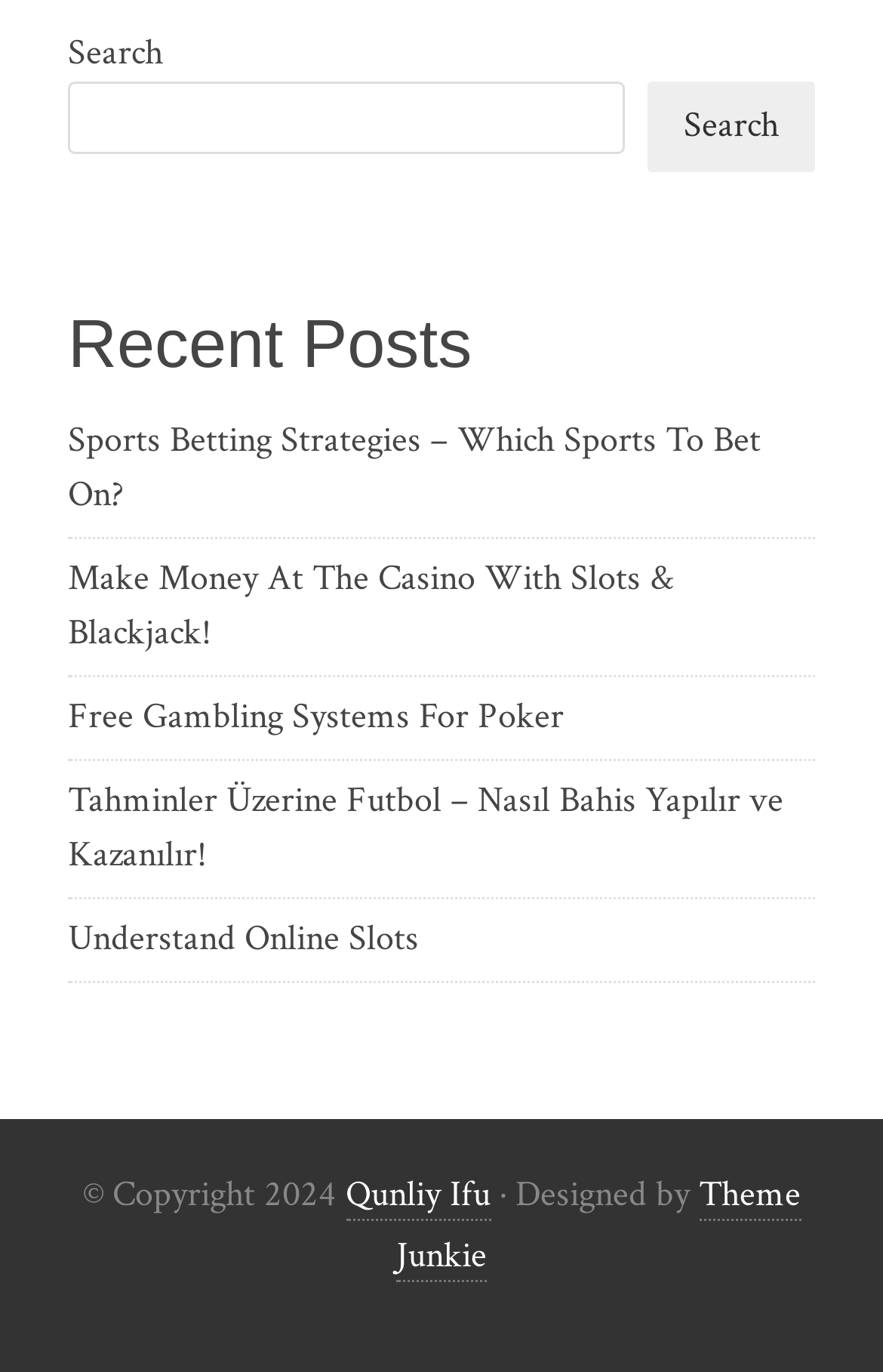Find the bounding box coordinates of the element I should click to carry out the following instruction: "explore Theme Junkie".

[0.449, 0.853, 0.906, 0.934]